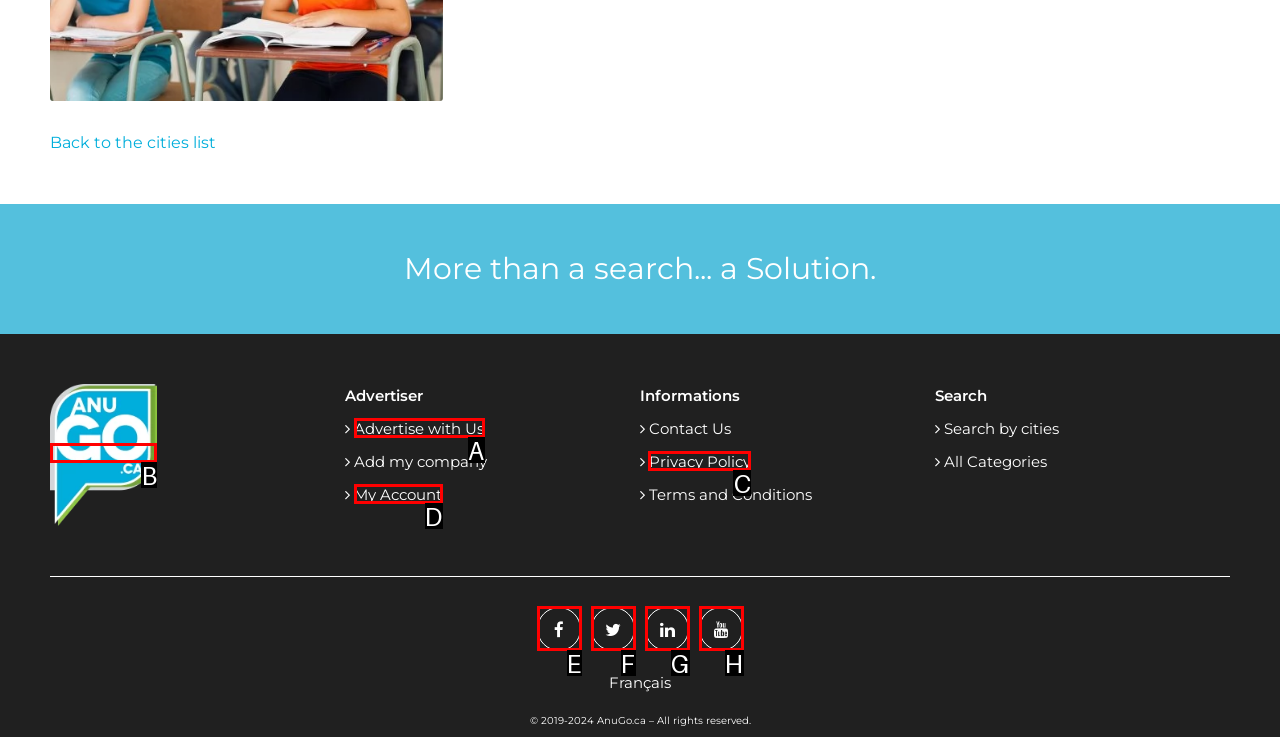Tell me which option best matches the description: title="Follow us on Youtube"
Answer with the option's letter from the given choices directly.

H